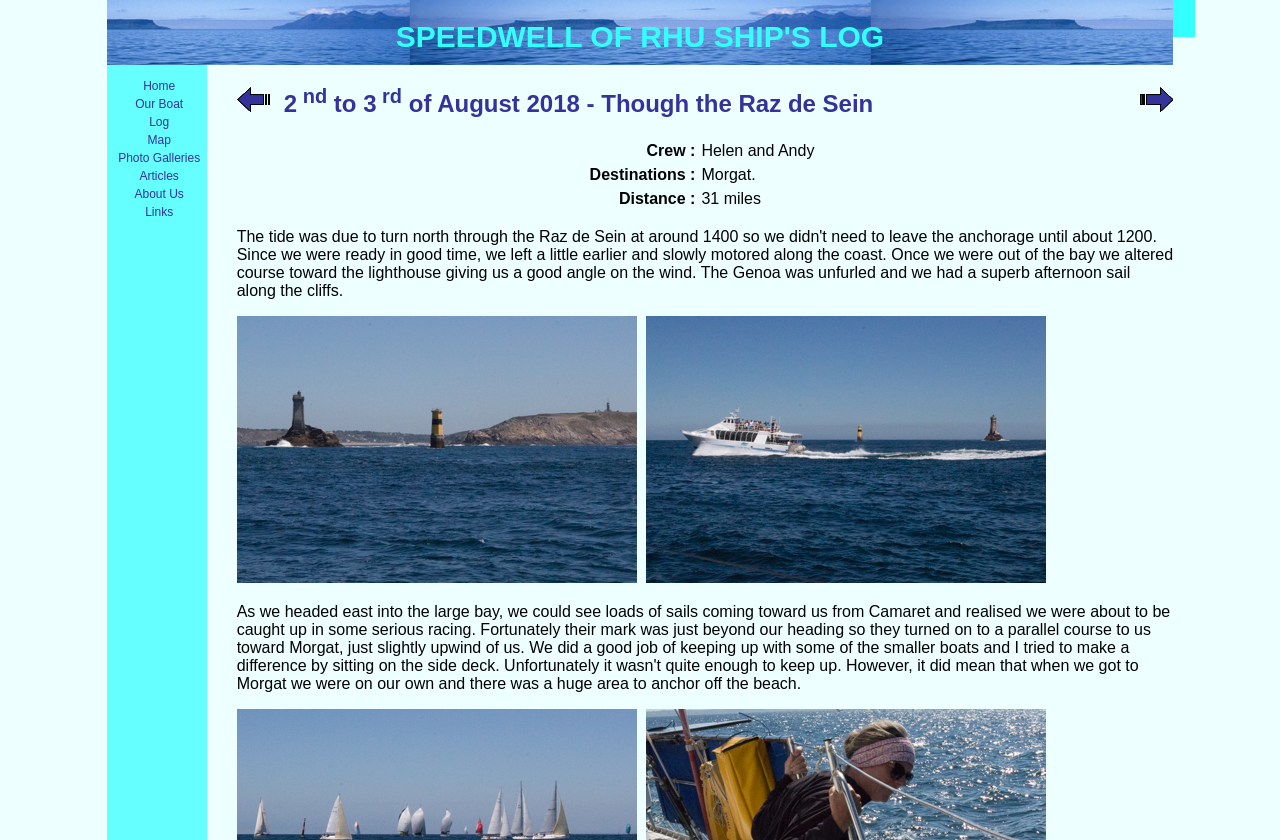Locate the bounding box coordinates of the element that needs to be clicked to carry out the instruction: "View the Log page". The coordinates should be given as four float numbers ranging from 0 to 1, i.e., [left, top, right, bottom].

[0.083, 0.135, 0.161, 0.156]